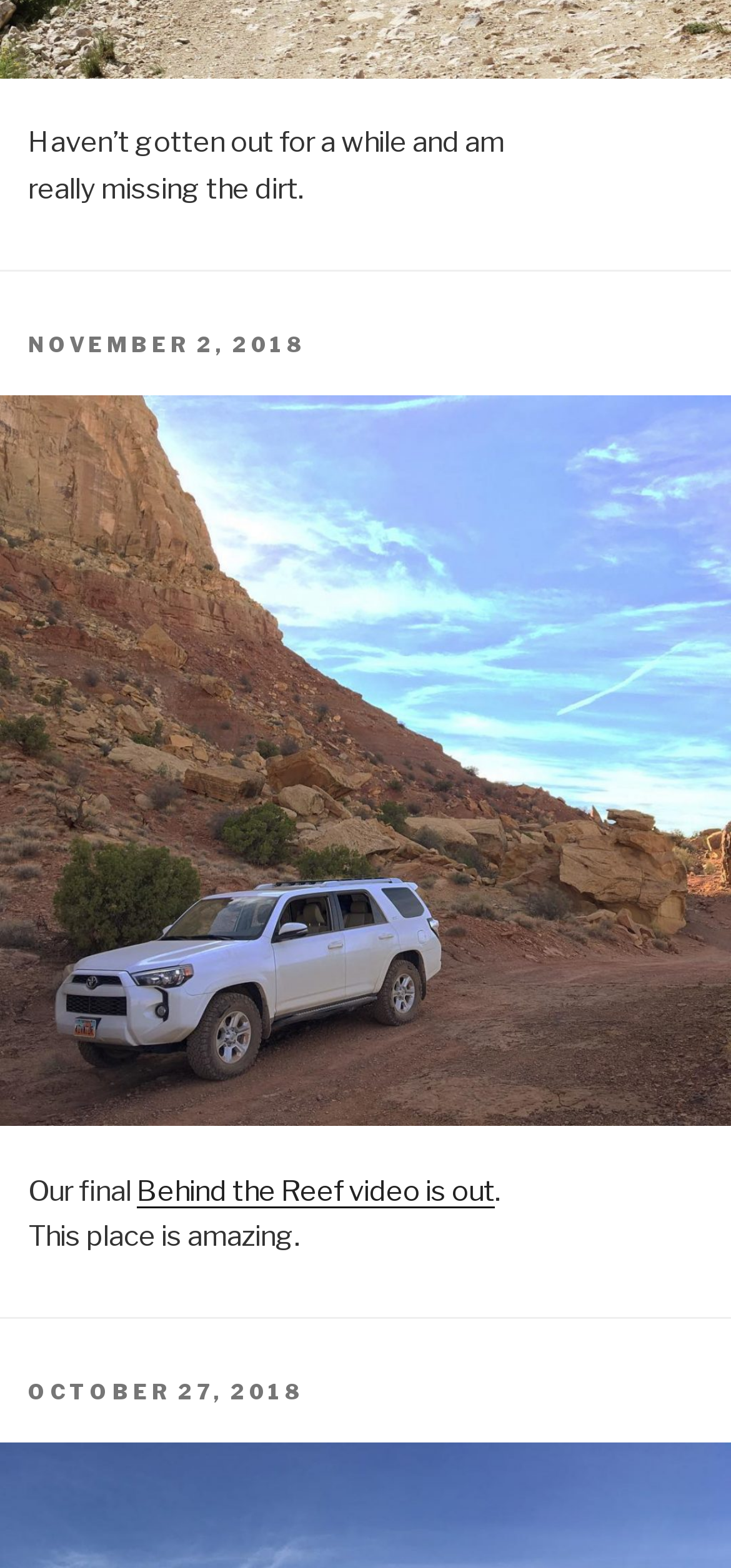What is the tone of the second post?
Based on the image, answer the question with as much detail as possible.

The second post ends with the sentence 'This place is amazing.' which suggests that the tone of the post is positive and enthusiastic.